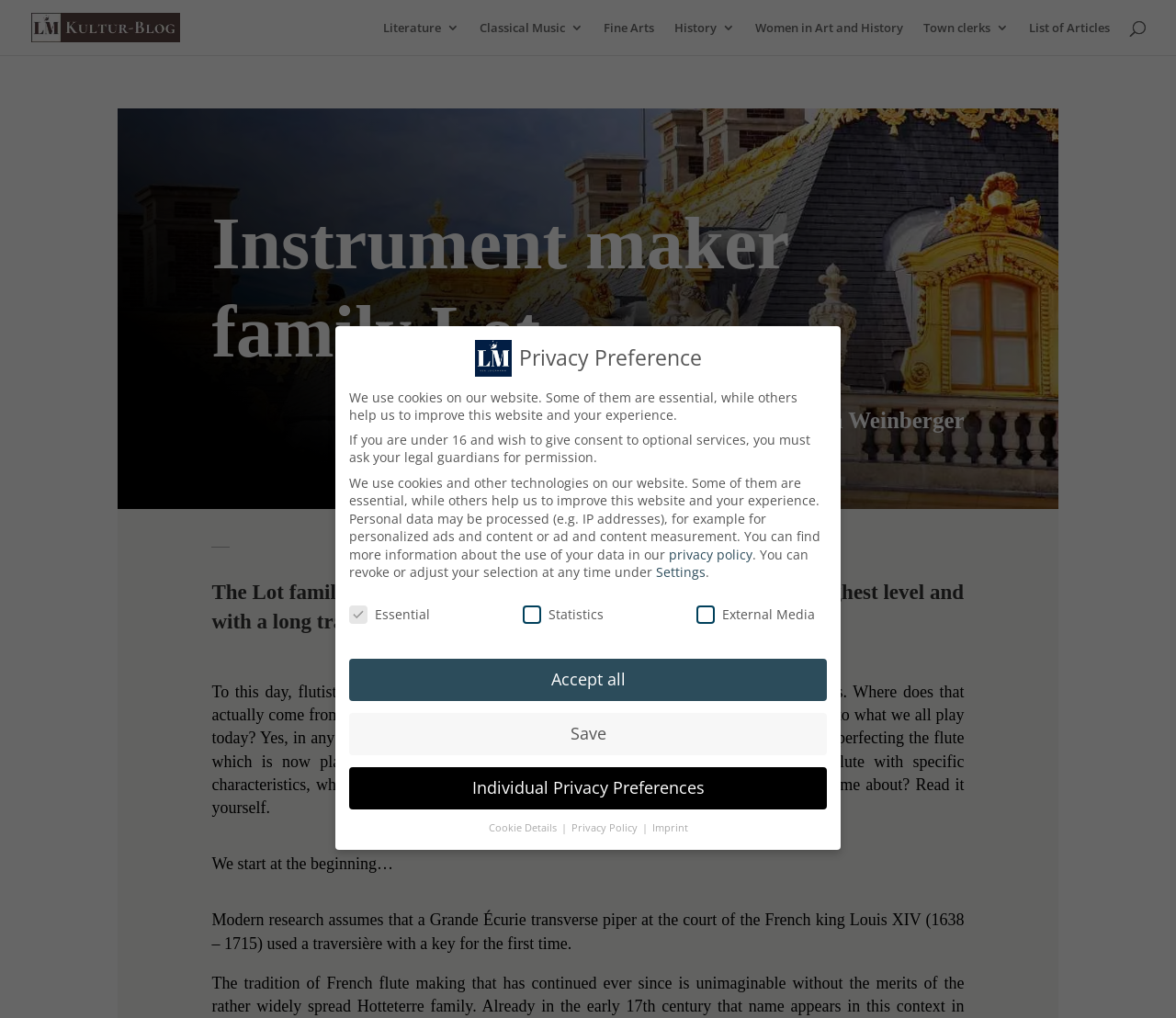Articulate a complete and detailed caption of the webpage elements.

This webpage is about the instrument maker family Lot, specifically focusing on their history and significance in the world of classical music. At the top of the page, there is a link to the blog "Der Leiermann" accompanied by an image. Below this, there are several links to different categories, including "Literature 3", "Classical Music 3", "Fine Arts", "History 3", "Women in Art and History", "Town clerks 3", and "List of Articles".

The main content of the page is divided into sections. The first section has a heading "Instrument maker family Lot" and is written by Anja Weinberger. This section discusses the history of flute making, specifically the "French model" and its origins. The text explains how a French flute maker contributed to the development of the modern flute.

Below this section, there is a heading "The Lot family of instrument makers – French flute making at the highest level and with a long tradition". This section provides more information about the Lot family and their significance in the world of classical music.

Further down the page, there is a section about privacy preferences, which includes a heading "Privacy Preference" and several paragraphs of text explaining the use of cookies on the website. This section also includes a group of checkboxes and buttons allowing users to adjust their privacy settings.

At the bottom of the page, there are several buttons, including "Accept all", "Save", "Individual Privacy Preferences", "Cookie Details", "Privacy Policy", and "Imprint".